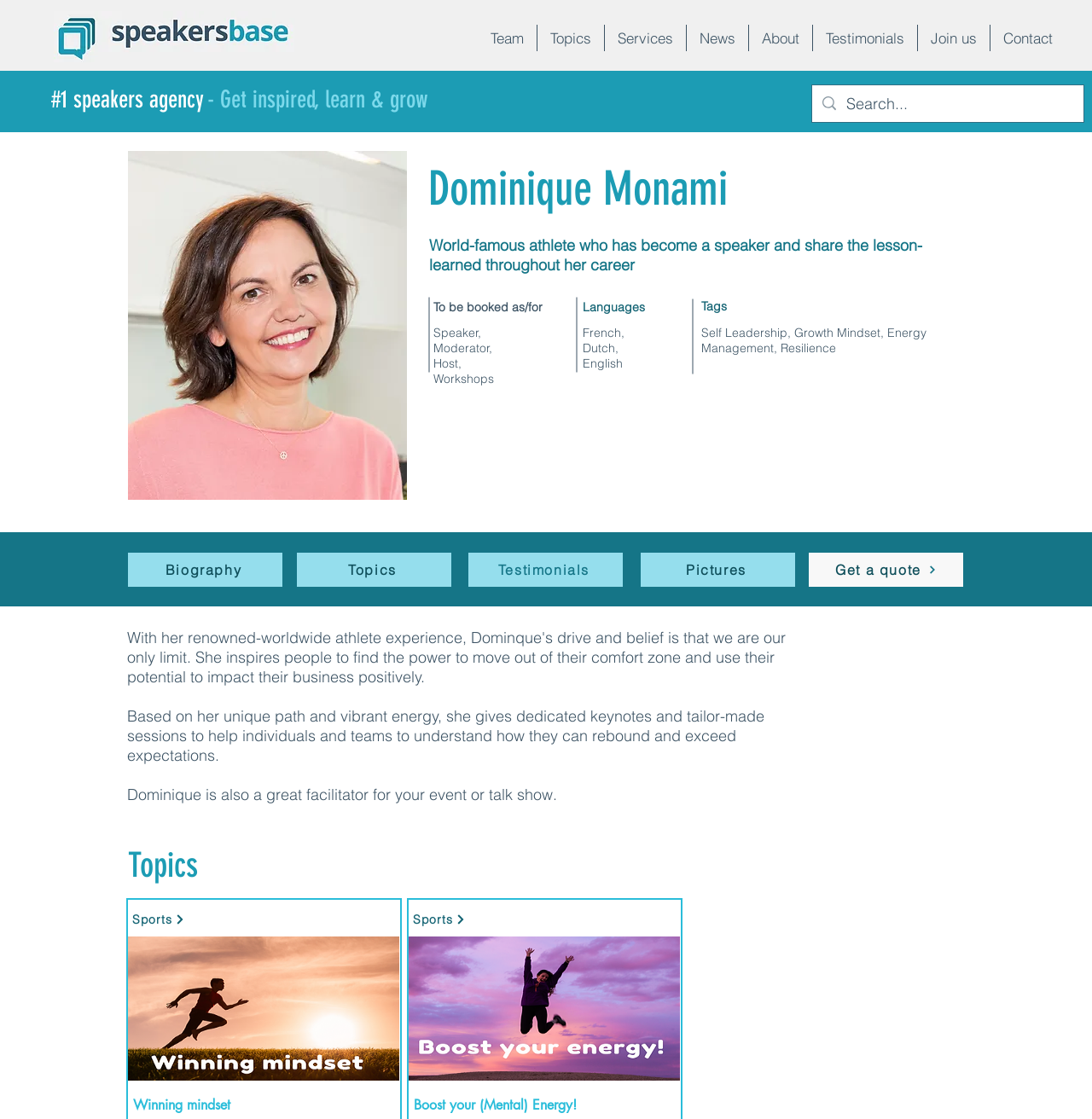Respond with a single word or phrase to the following question: What is the tagline of the speakers agency?

#1 speakers agency